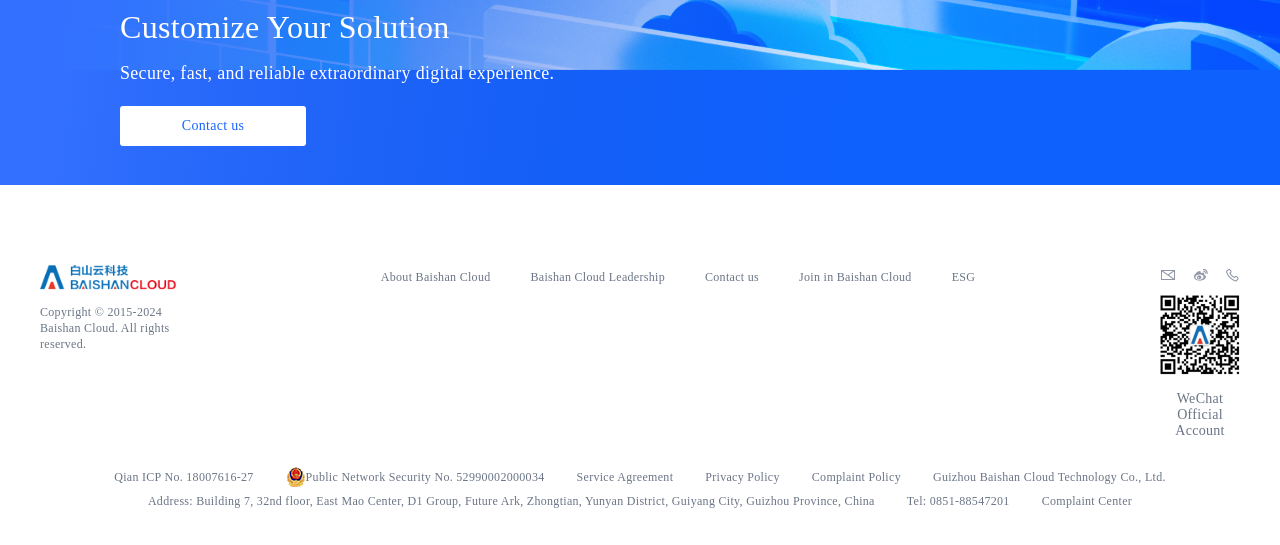What is the phone number of the company?
Based on the image content, provide your answer in one word or a short phrase.

0851-88547201